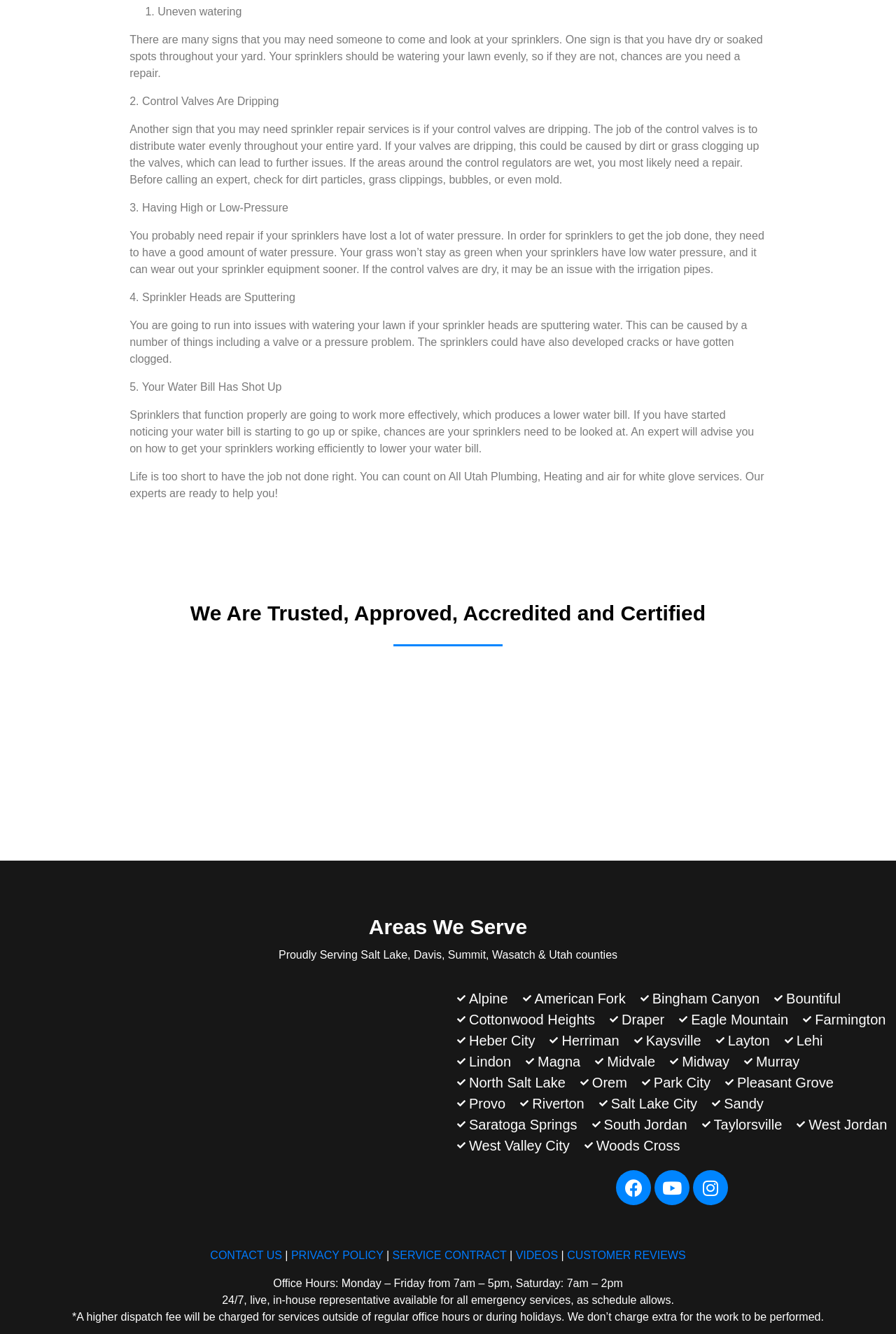Locate the bounding box coordinates of the UI element described by: "CUSTOMER REVIEWS". Provide the coordinates as four float numbers between 0 and 1, formatted as [left, top, right, bottom].

[0.633, 0.937, 0.765, 0.946]